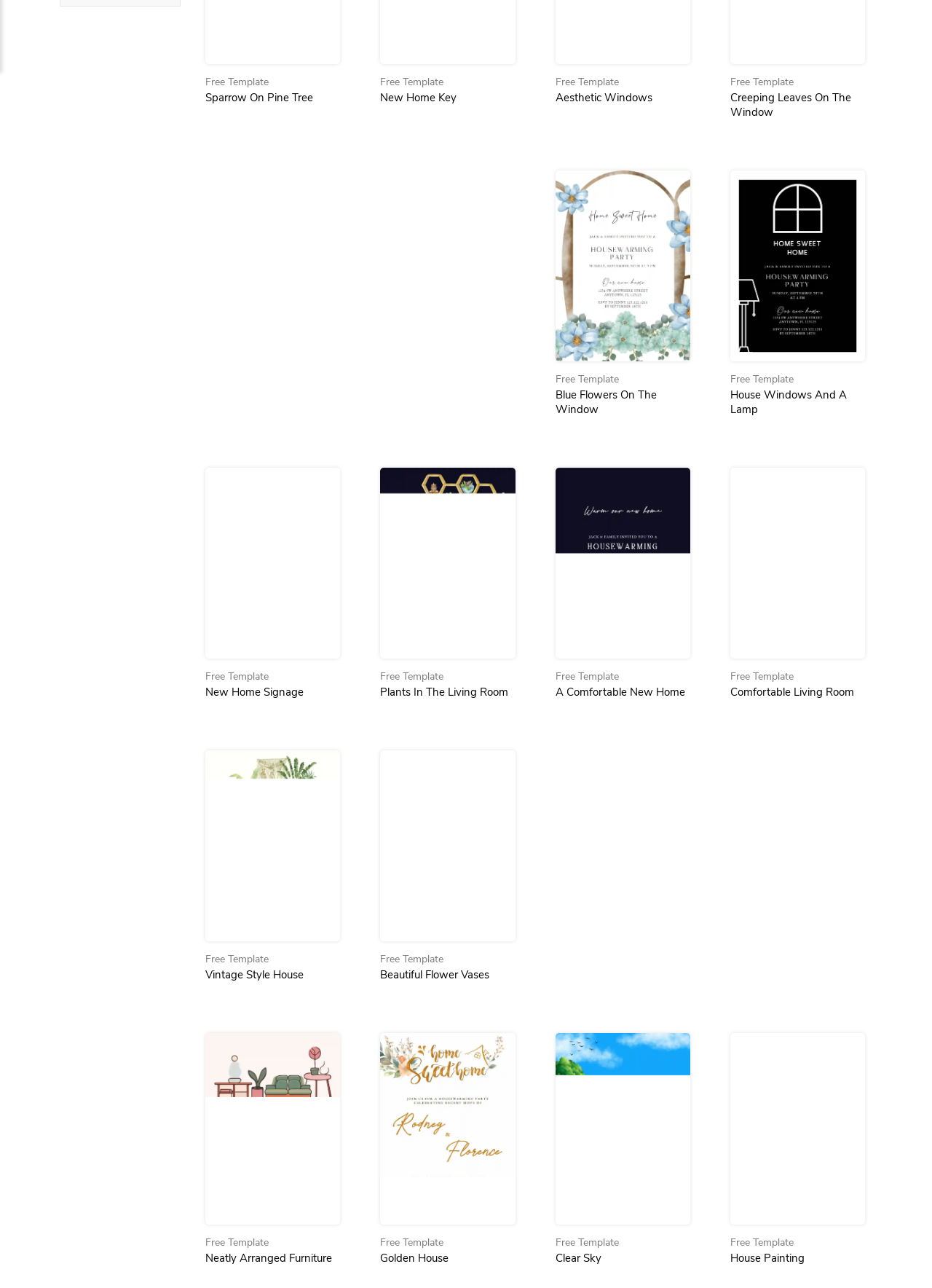Identify the bounding box coordinates for the element you need to click to achieve the following task: "Explore the 'Comfortable Living Room' design". Provide the bounding box coordinates as four float numbers between 0 and 1, in the form [left, top, right, bottom].

[0.783, 0.514, 0.928, 0.543]